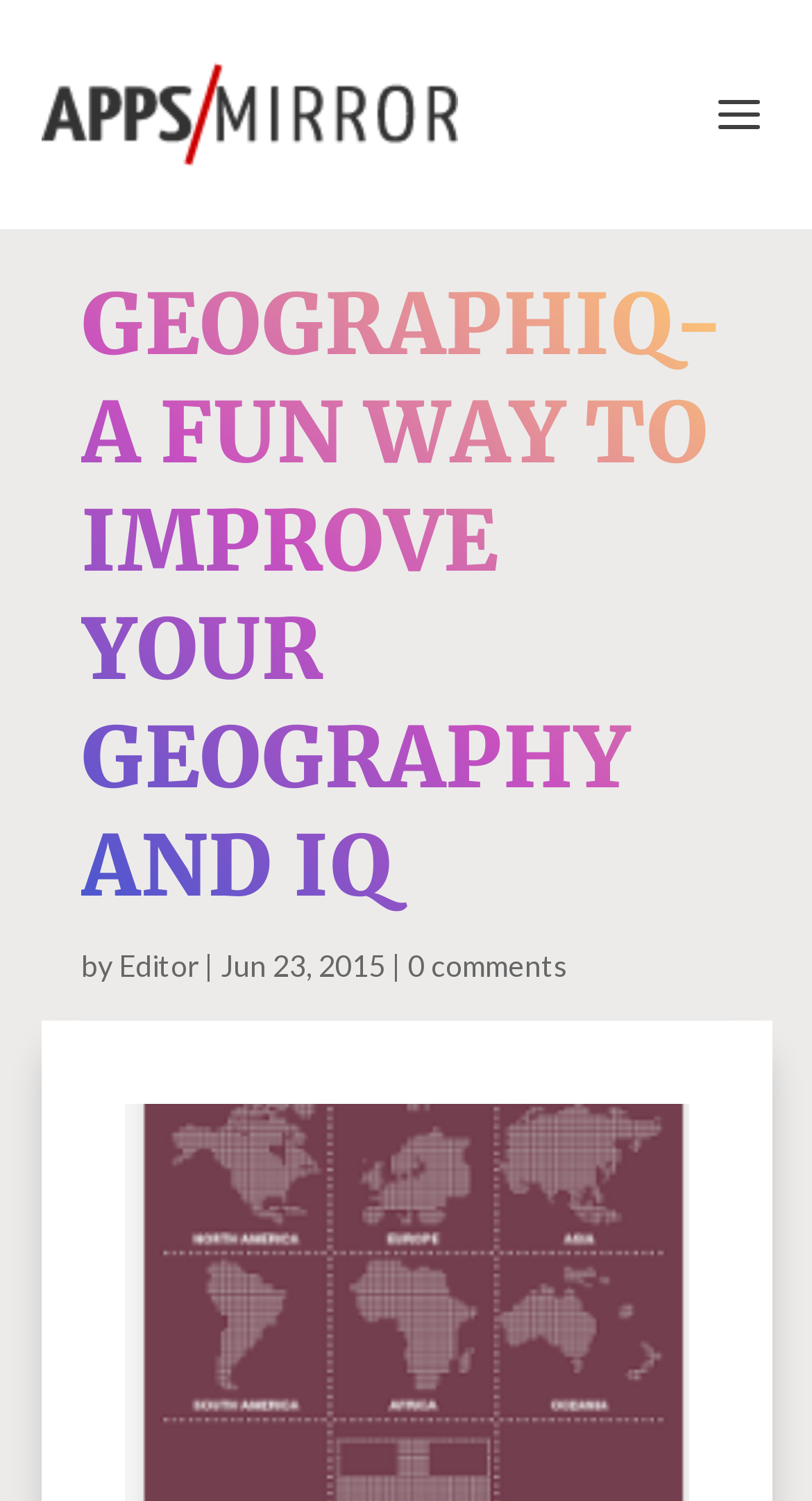Please provide the bounding box coordinates for the UI element as described: "0 comments". The coordinates must be four floats between 0 and 1, represented as [left, top, right, bottom].

[0.503, 0.631, 0.7, 0.655]